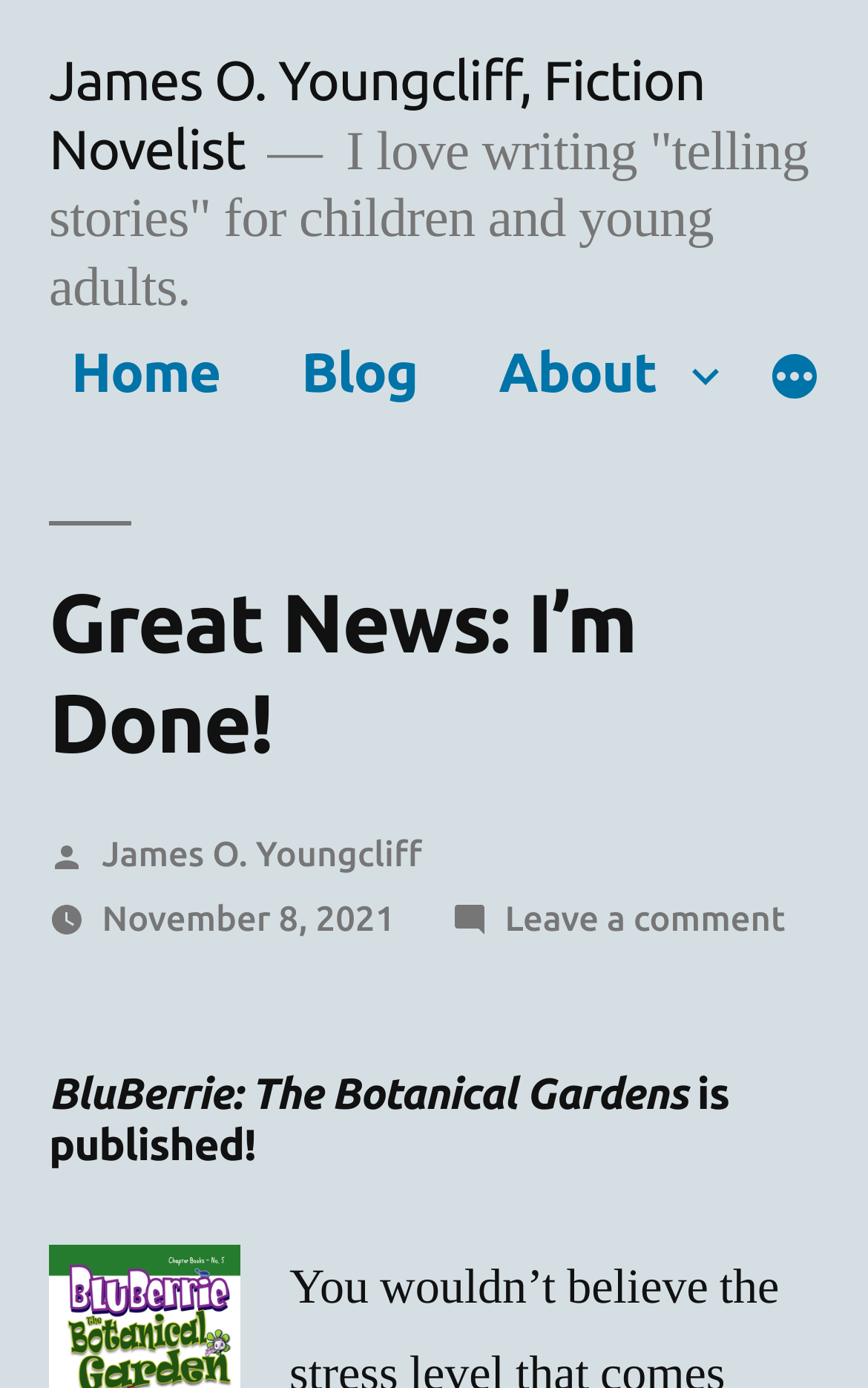Please locate the bounding box coordinates of the element that needs to be clicked to achieve the following instruction: "leave a comment". The coordinates should be four float numbers between 0 and 1, i.e., [left, top, right, bottom].

[0.582, 0.646, 0.905, 0.675]